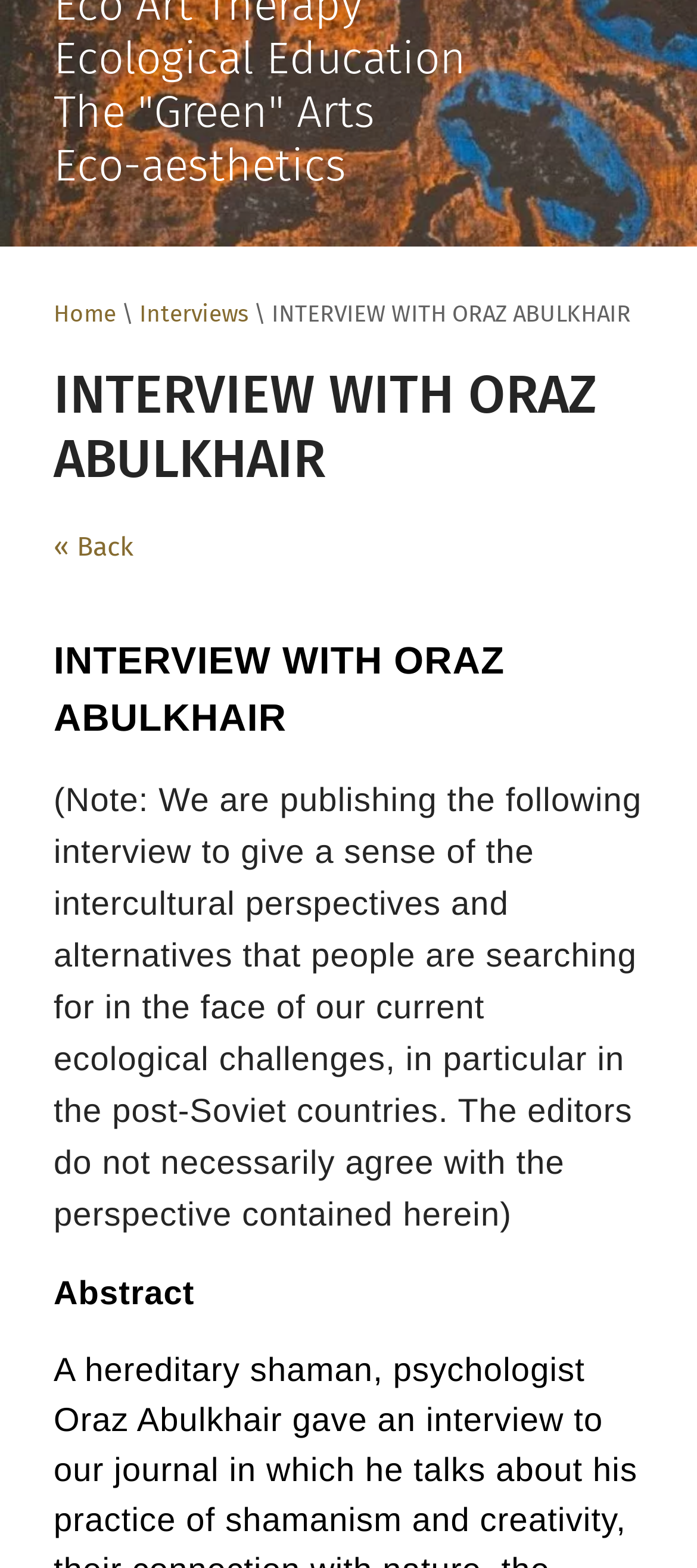Please determine the bounding box coordinates for the element with the description: "aria-label="Back to top"".

None